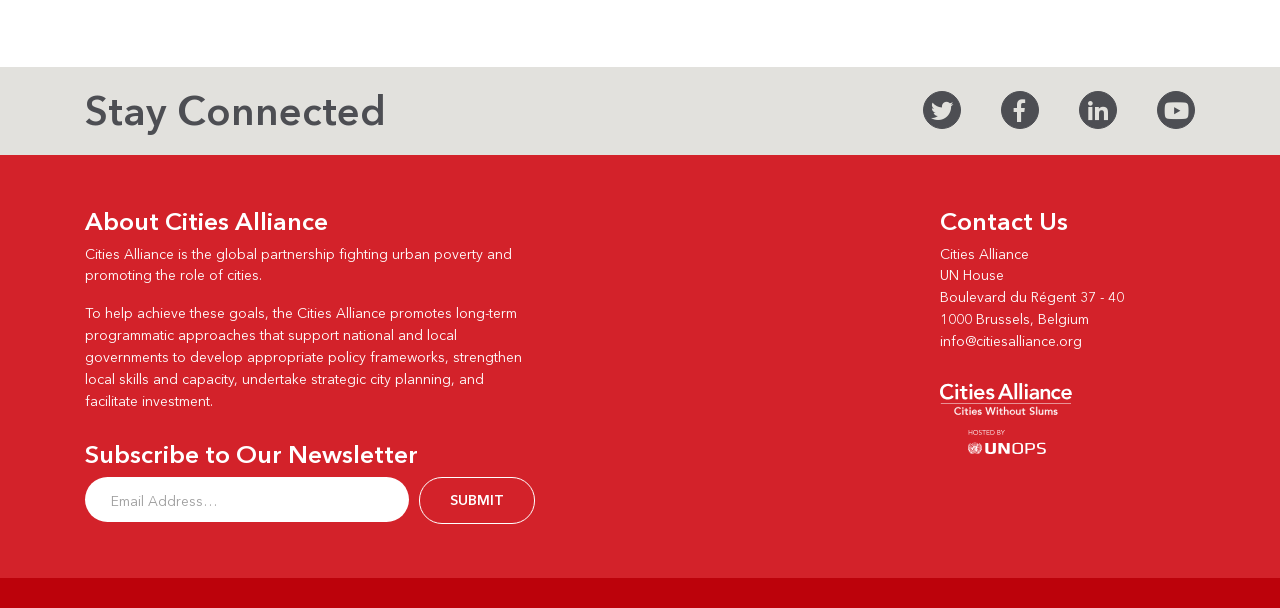Please answer the following question using a single word or phrase: 
How can I contact Cities Alliance?

info@citiesalliance.org